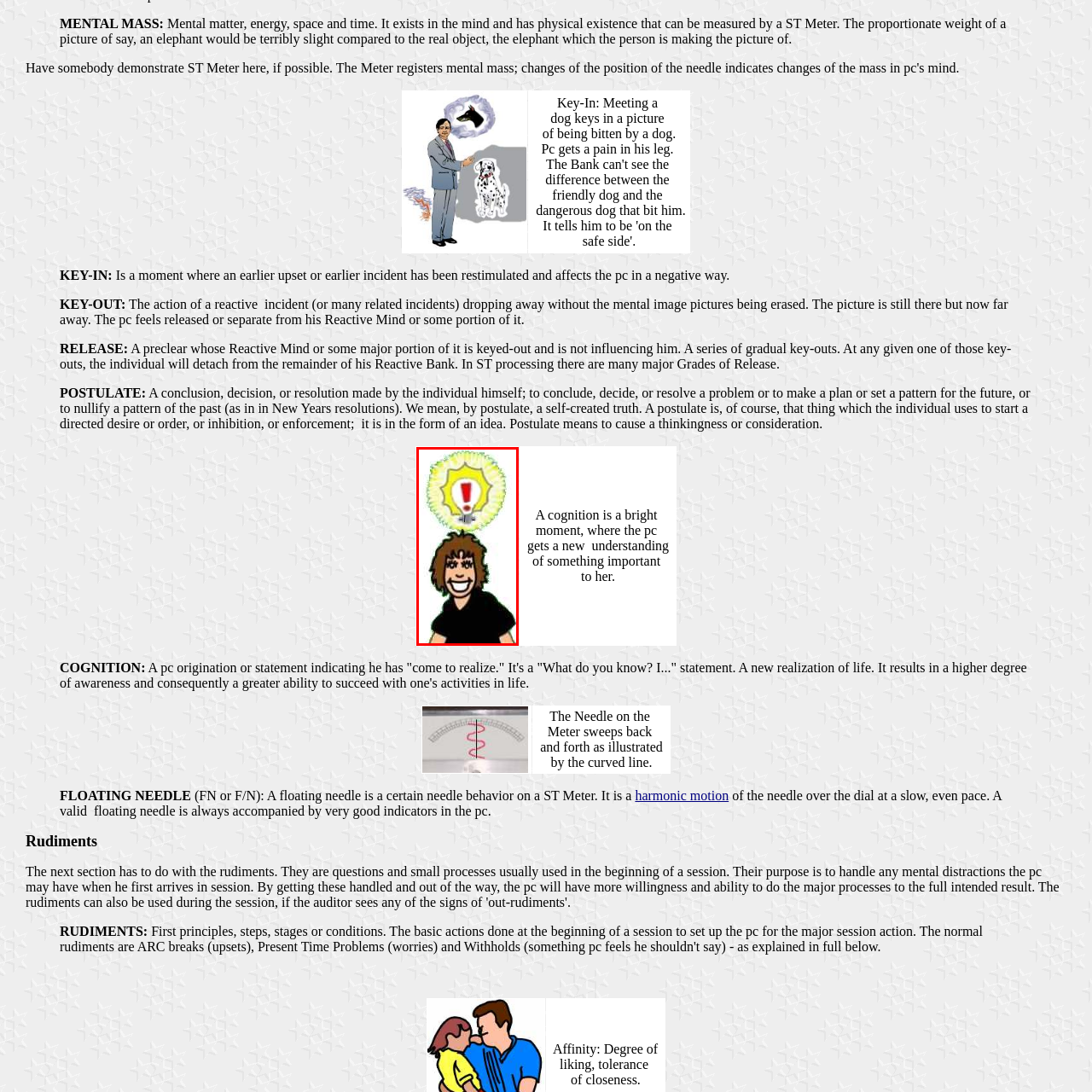What is the theme associated with the character's wide smile?
Look closely at the image highlighted by the red bounding box and give a comprehensive answer to the question.

The caption states that the character's wide smile further emphasizes the positivity associated with cognitive breakthroughs, resonating with the theme of personal growth and the joy of learning, implying that the character is experiencing a moment of excitement and fulfillment.